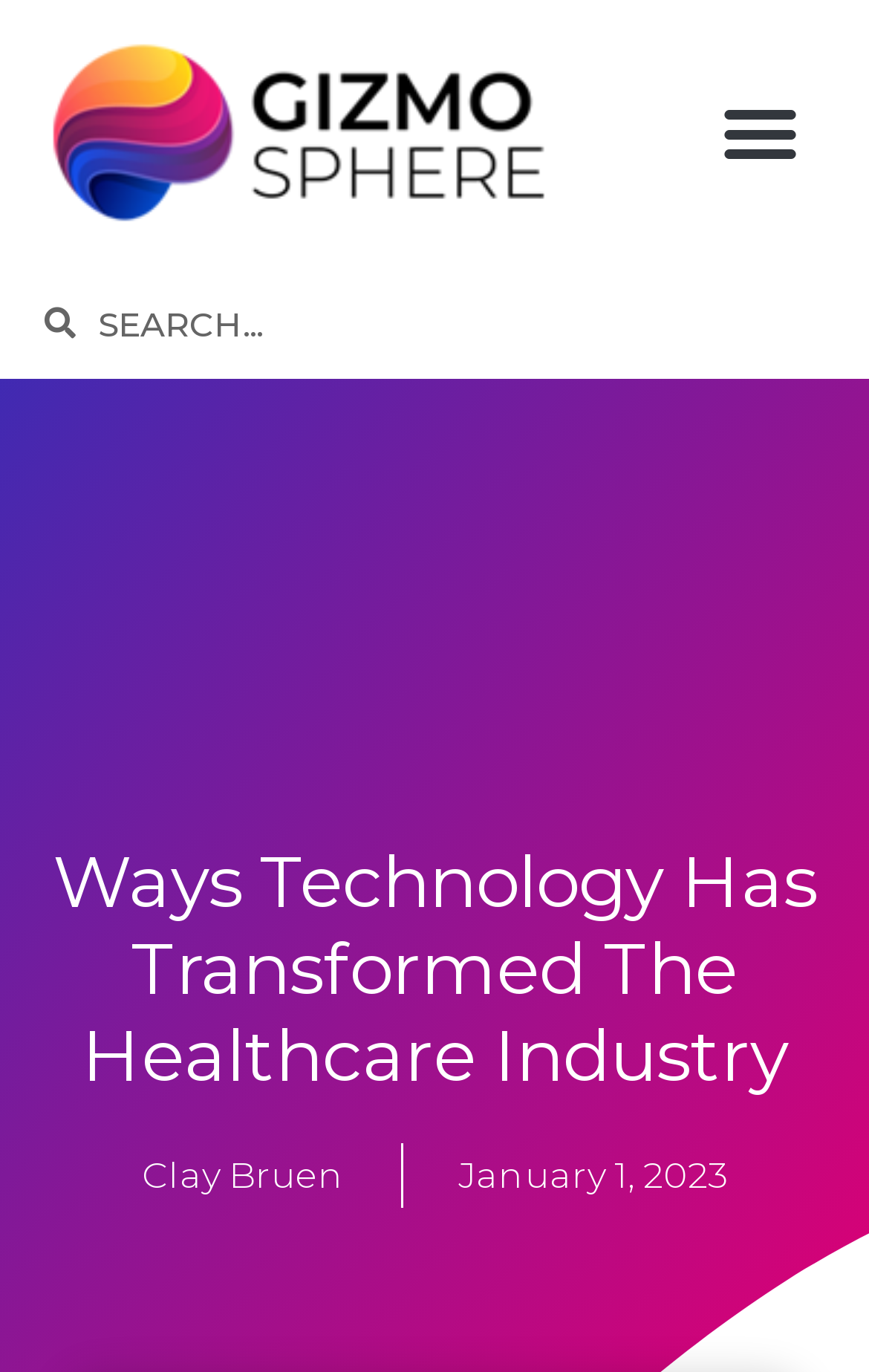What is the logo of this website?
Provide a detailed and extensive answer to the question.

The logo of this website is Gizmosphere, which can be found at the top left corner of the webpage, indicated by the image element with the bounding box coordinates [0.026, 0.016, 0.667, 0.179] and the OCR text 'gizmosphere-logo'.